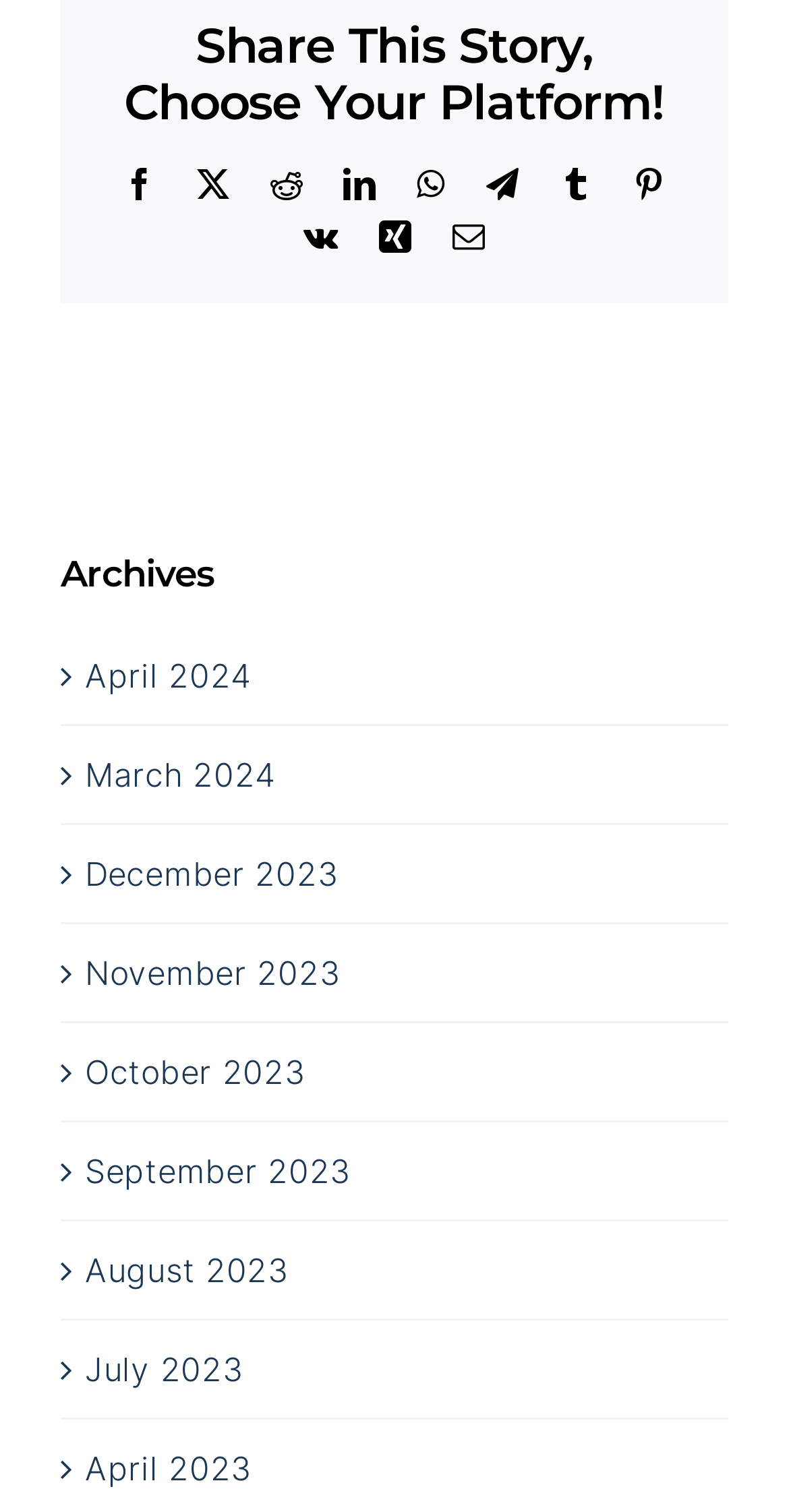Find the bounding box coordinates of the element I should click to carry out the following instruction: "Share on Facebook".

[0.156, 0.111, 0.198, 0.133]